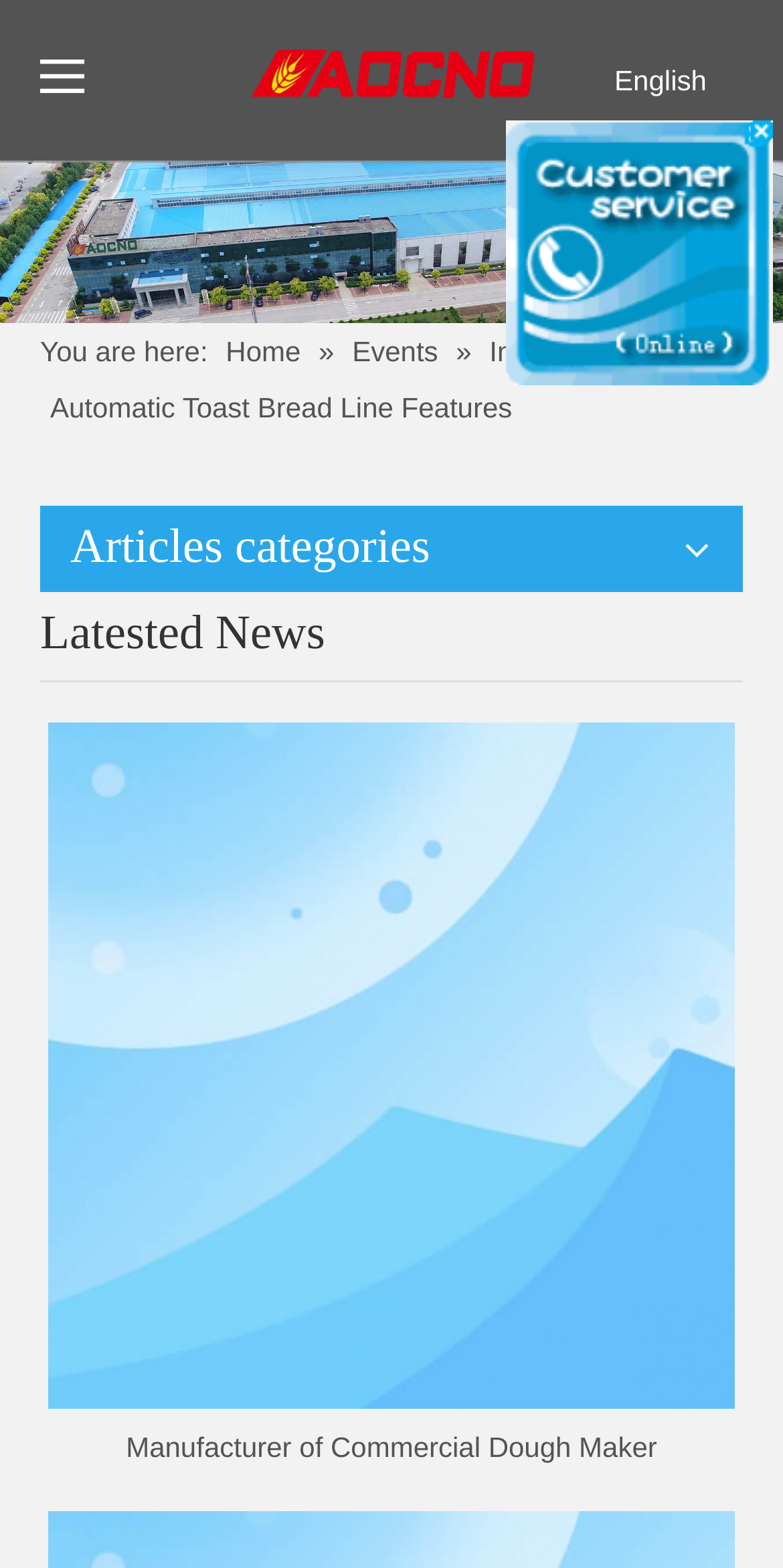Based on the image, provide a detailed response to the question:
What is the category of the news article on this webpage?

I found the category of the news article by looking at the breadcrumb navigation section, where I saw the links 'Home', 'Events', and 'Industry News'. The 'Industry News' link is highlighted, indicating that the current webpage is an article under this category.